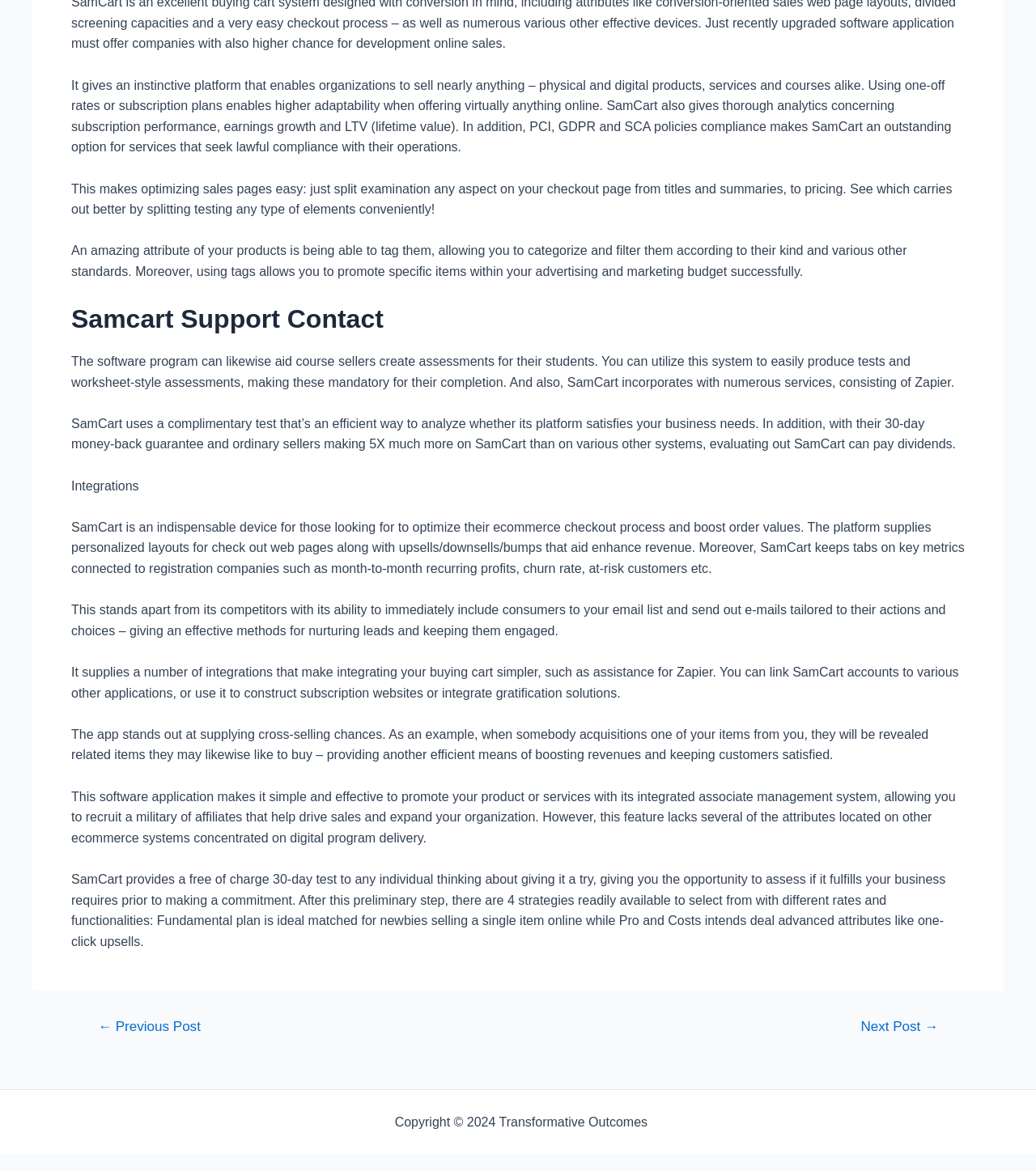What is the name of the company that owns the copyright of this webpage?
Refer to the image and provide a thorough answer to the question.

The webpage's footer section displays the copyright information, which indicates that the copyright is owned by Transformative Outcomes.